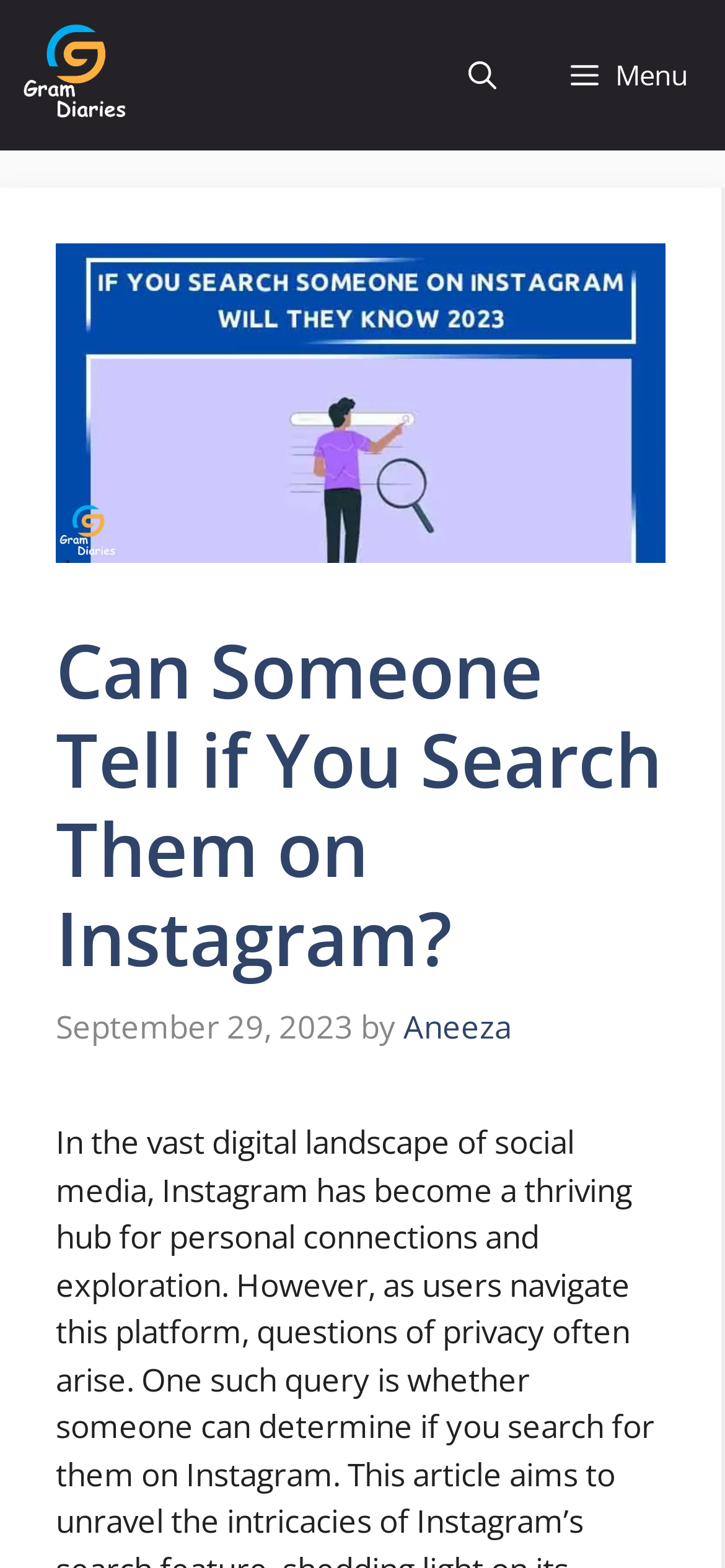How many sections are there in the navigation menu?
Answer the question with a single word or phrase, referring to the image.

3